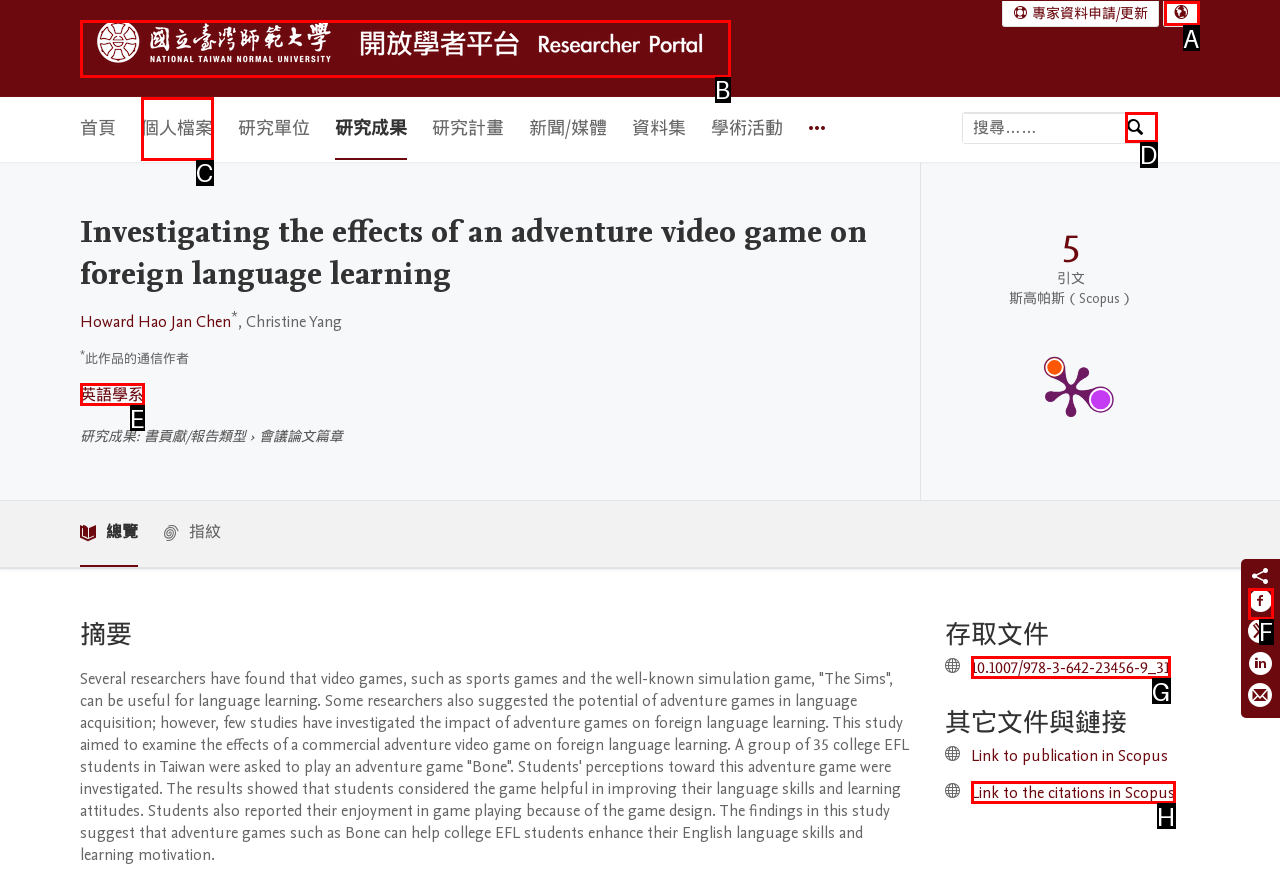Looking at the description: 國立臺灣師範大學 首頁, identify which option is the best match and respond directly with the letter of that option.

B